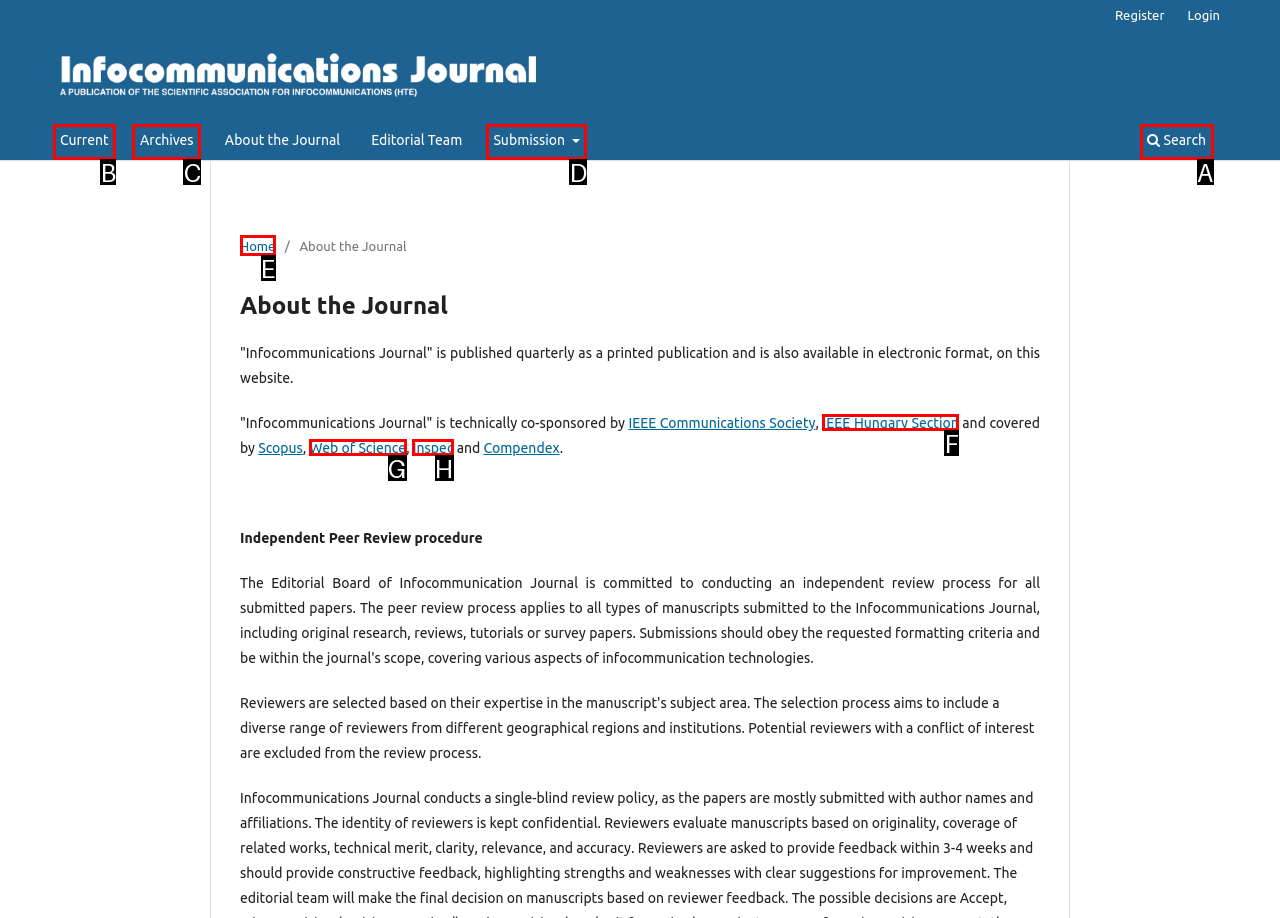Select the right option to accomplish this task: Search on the website. Reply with the letter corresponding to the correct UI element.

A